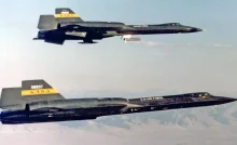What is the color of the aircraft's fuselage?
Please provide an in-depth and detailed response to the question.

According to the caption, the aircraft's 'sleek black fuselage reflects a sophisticated engineering marvel', indicating that the color of the fuselage is black.